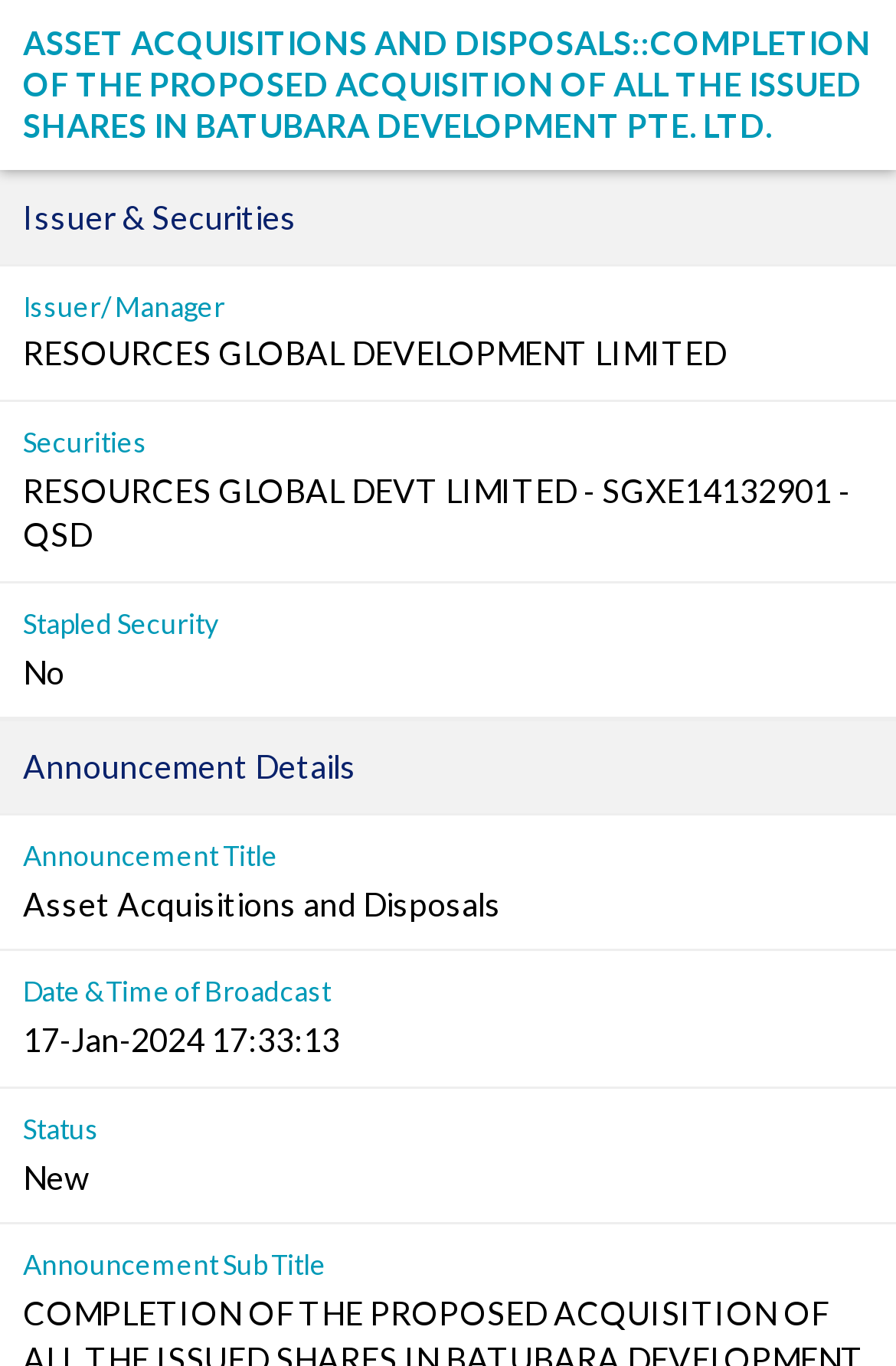What is the announcement title?
Respond with a short answer, either a single word or a phrase, based on the image.

Asset Acquisitions and Disposals